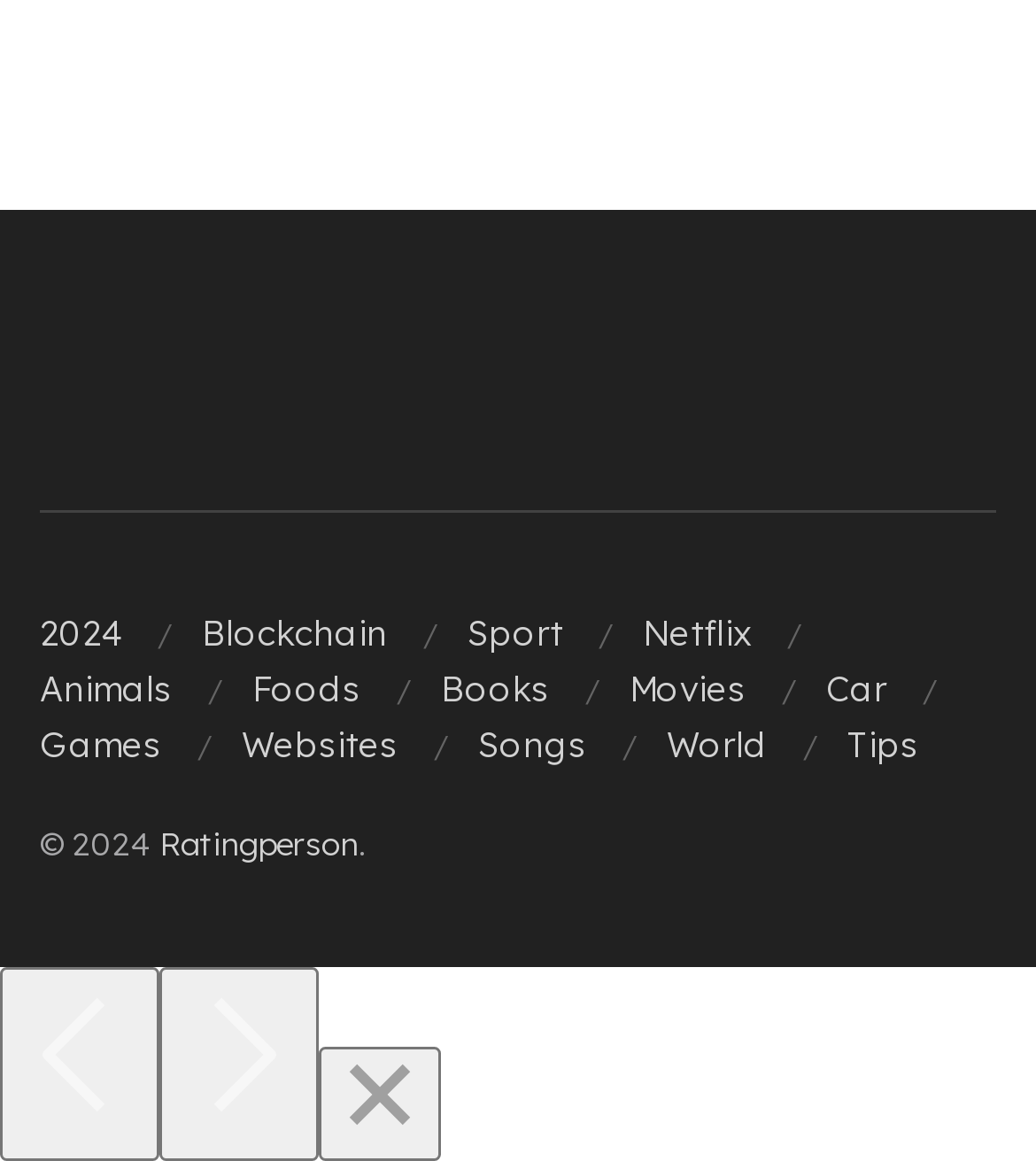Please determine the bounding box coordinates of the element to click on in order to accomplish the following task: "Click the Previous button". Ensure the coordinates are four float numbers ranging from 0 to 1, i.e., [left, top, right, bottom].

[0.0, 0.834, 0.154, 0.999]